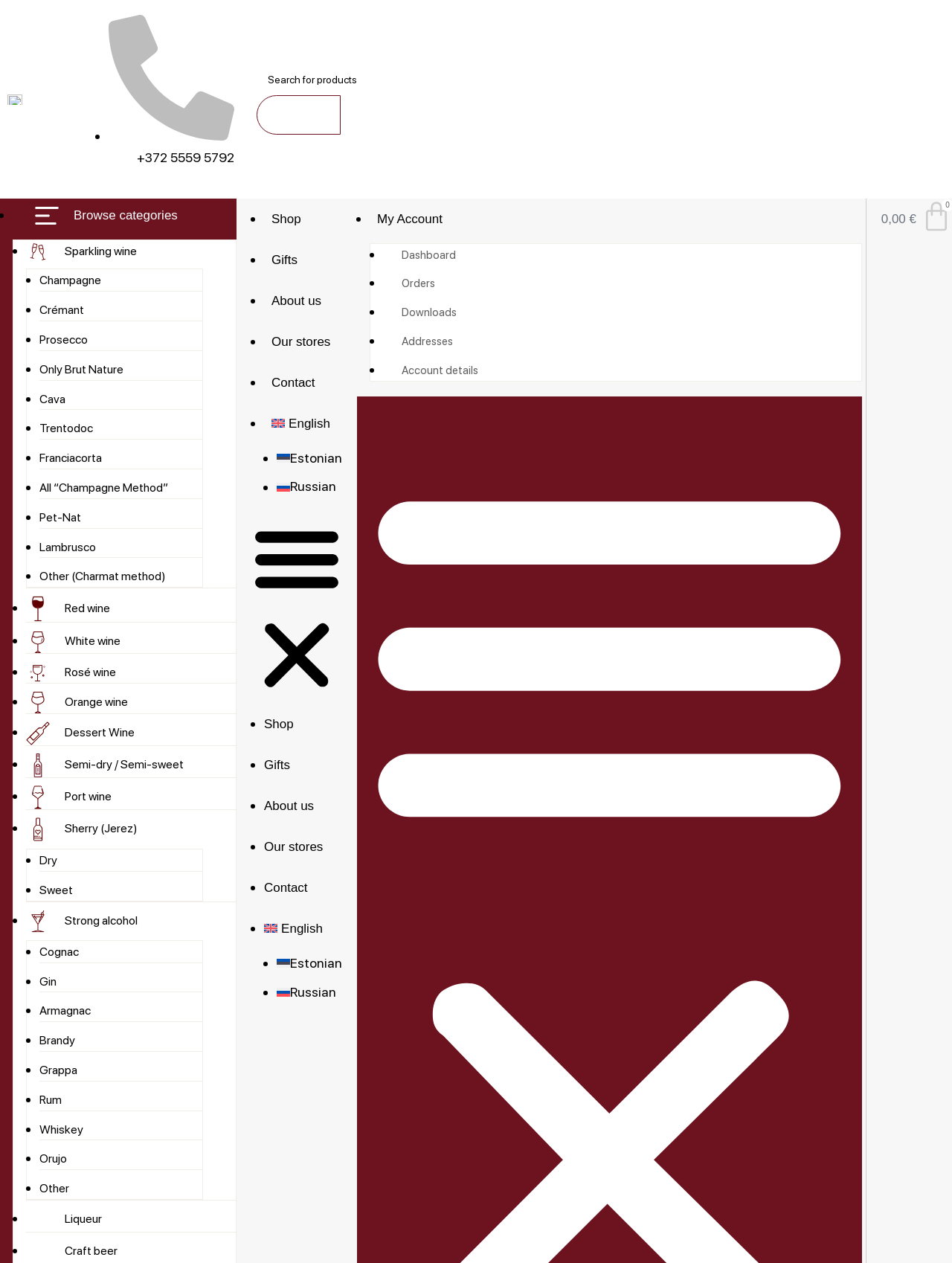Find the bounding box coordinates for the element described here: "White wine".

[0.027, 0.502, 0.142, 0.513]